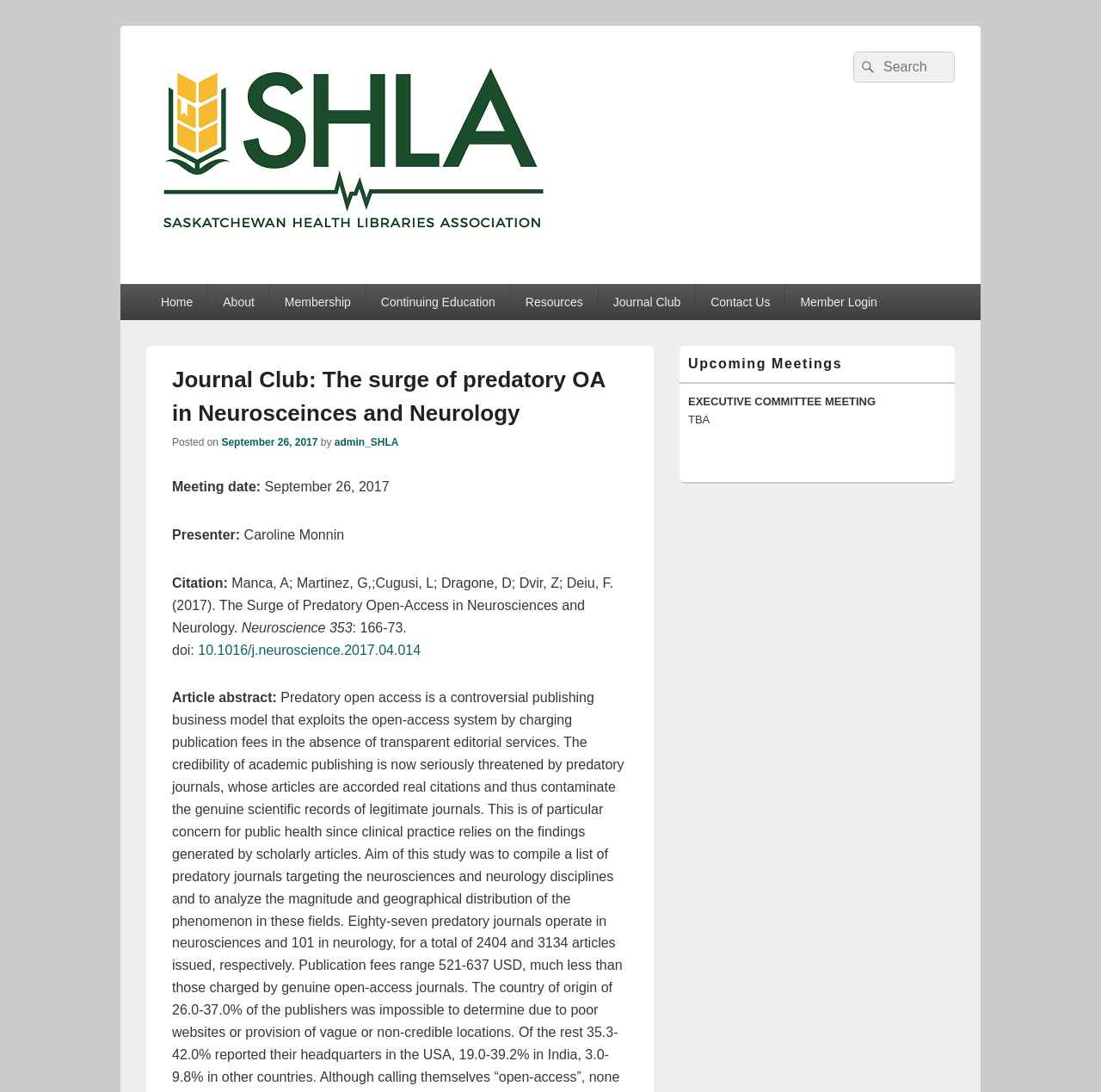Who is the presenter of the journal club?
Based on the content of the image, thoroughly explain and answer the question.

The presenter of the journal club can be found in the section below the meeting date, where it is written as 'Presenter: Caroline Monnin'.